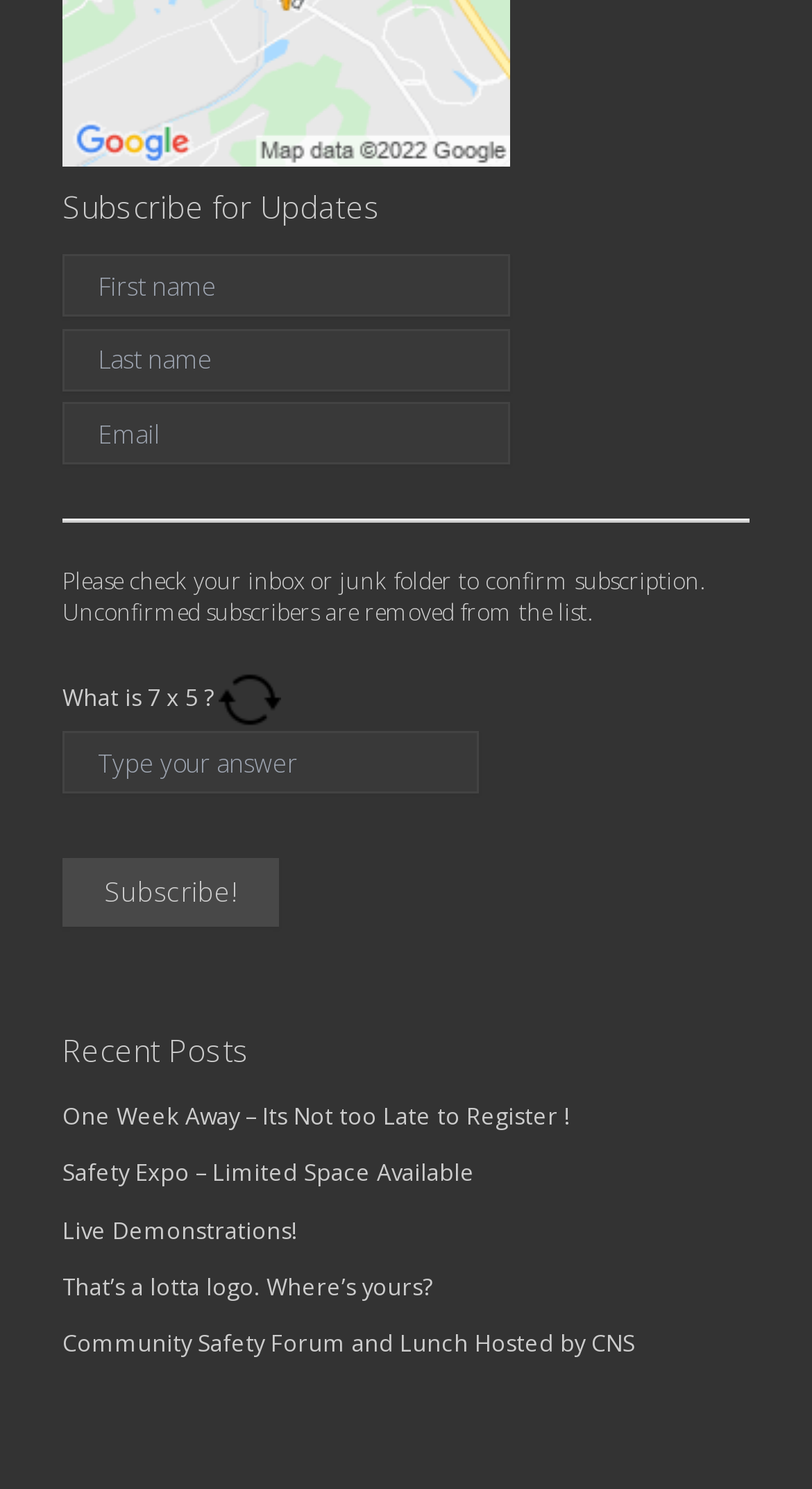Locate the bounding box coordinates of the area you need to click to fulfill this instruction: 'Enter email'. The coordinates must be in the form of four float numbers ranging from 0 to 1: [left, top, right, bottom].

[0.077, 0.27, 0.627, 0.312]